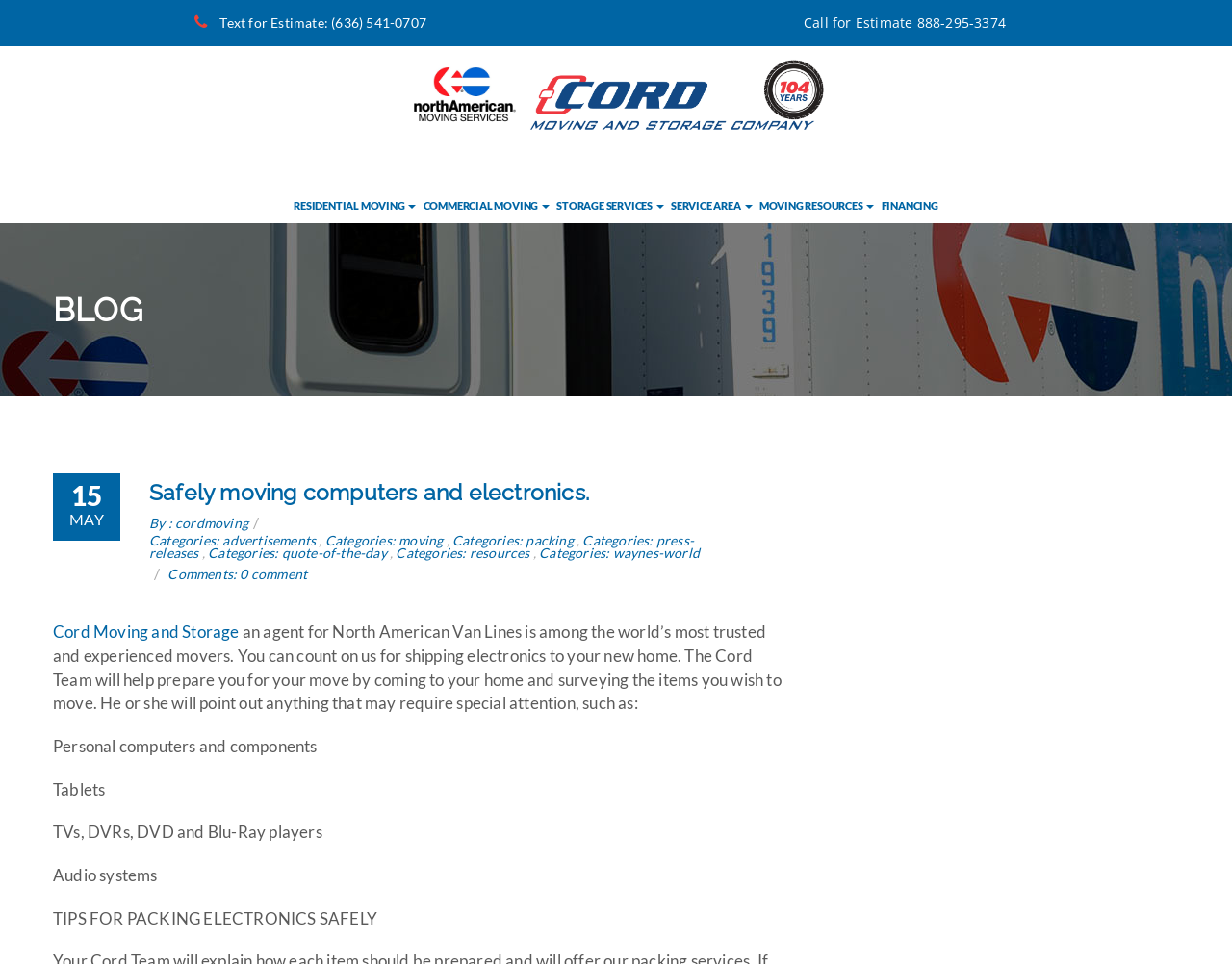Extract the bounding box coordinates of the UI element described by: "Moving Resources". The coordinates should include four float numbers ranging from 0 to 1, e.g., [left, top, right, bottom].

[0.615, 0.196, 0.711, 0.232]